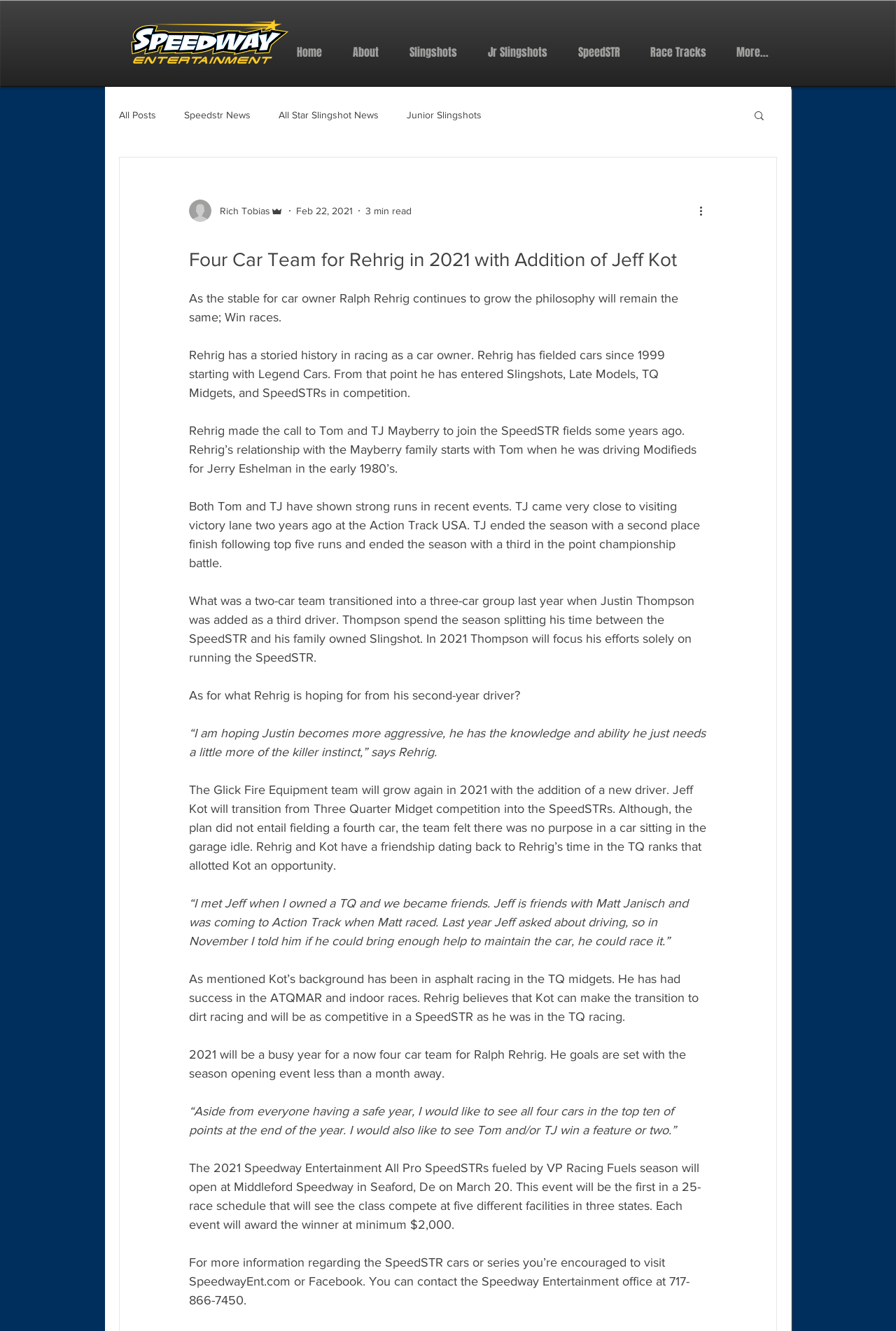How many cars will Ralph Rehrig's team have in 2021?
Give a single word or phrase as your answer by examining the image.

Four